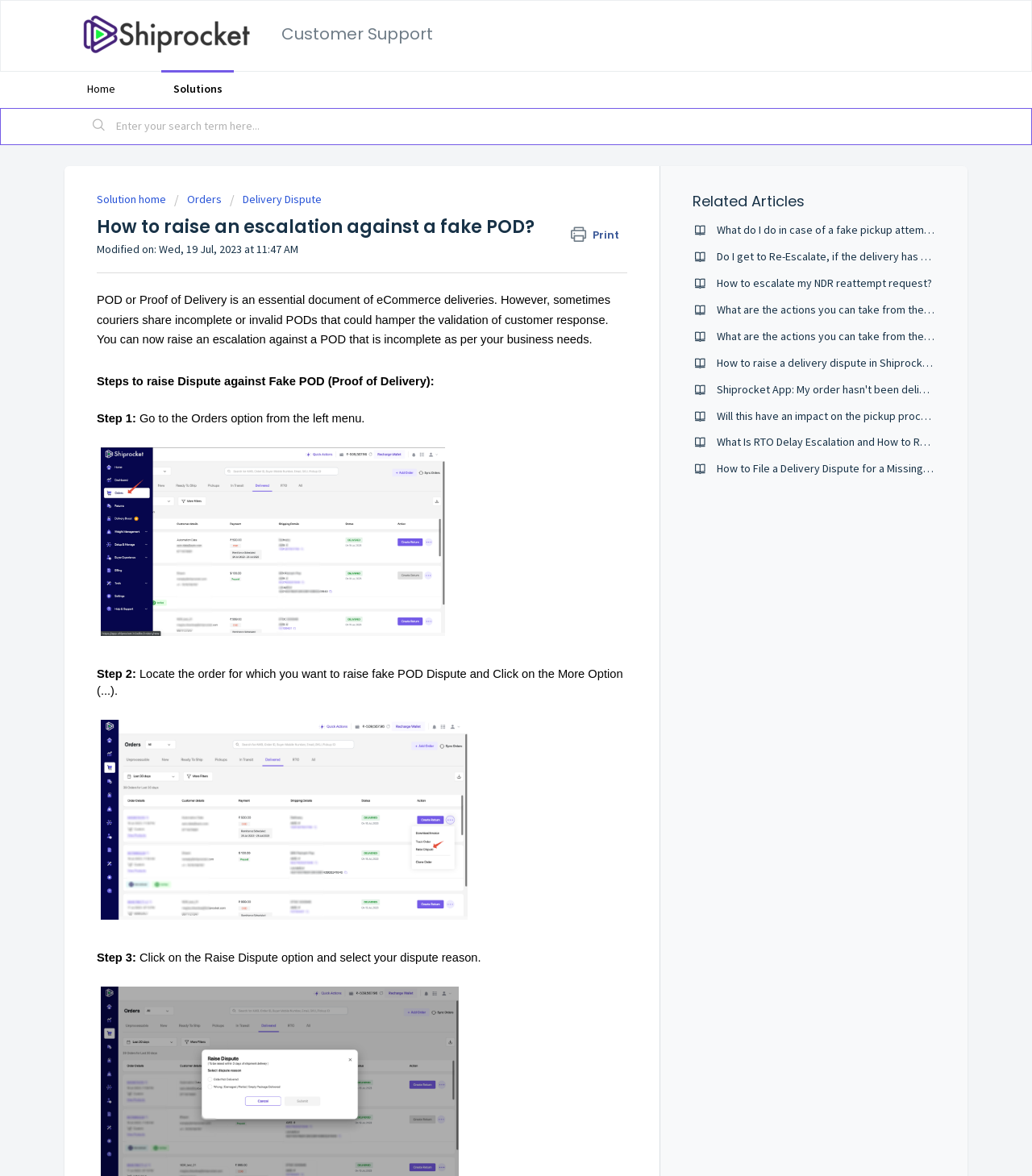Determine the bounding box coordinates for the clickable element required to fulfill the instruction: "View orders". Provide the coordinates as four float numbers between 0 and 1, i.e., [left, top, right, bottom].

[0.169, 0.163, 0.215, 0.175]